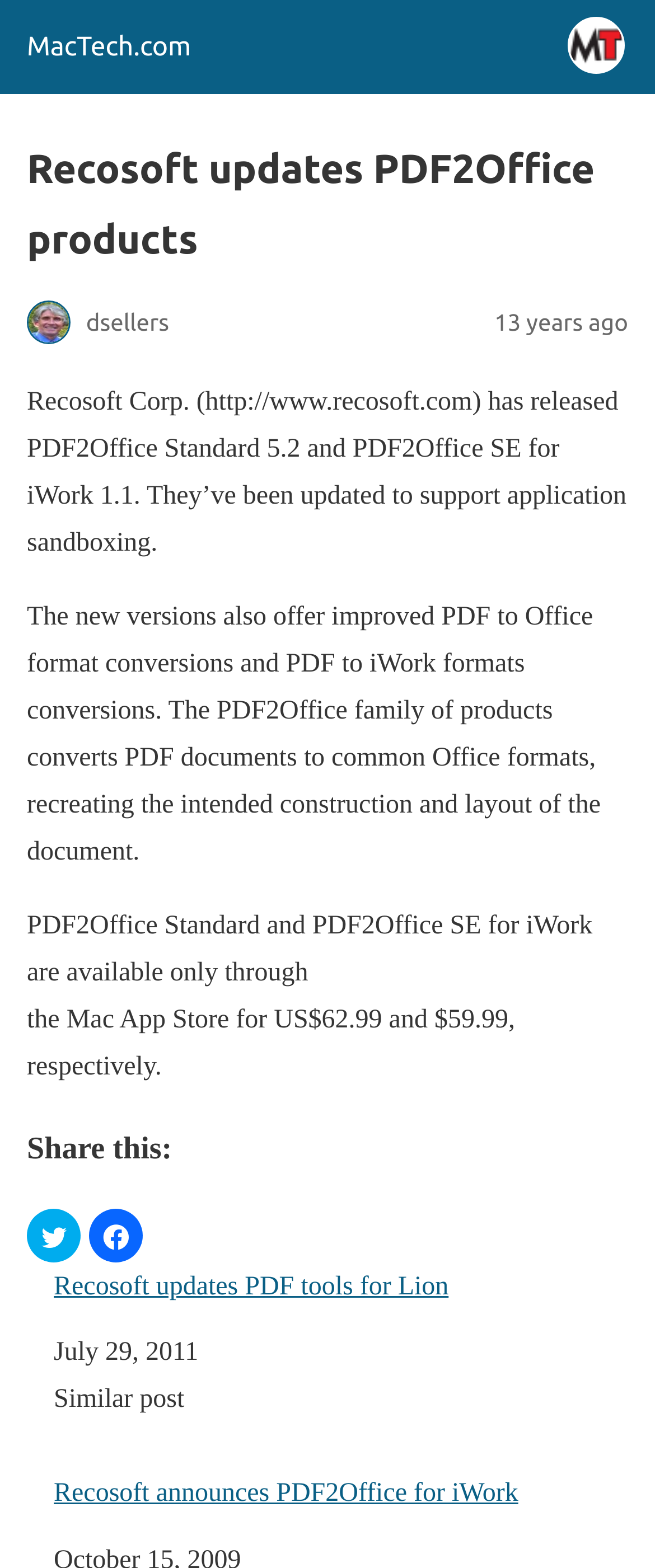When were PDF2Office products updated?
Using the details from the image, give an elaborate explanation to answer the question.

The answer can be found in the first paragraph of the webpage, where it states '13 years ago' next to the author's name 'dsellers'.